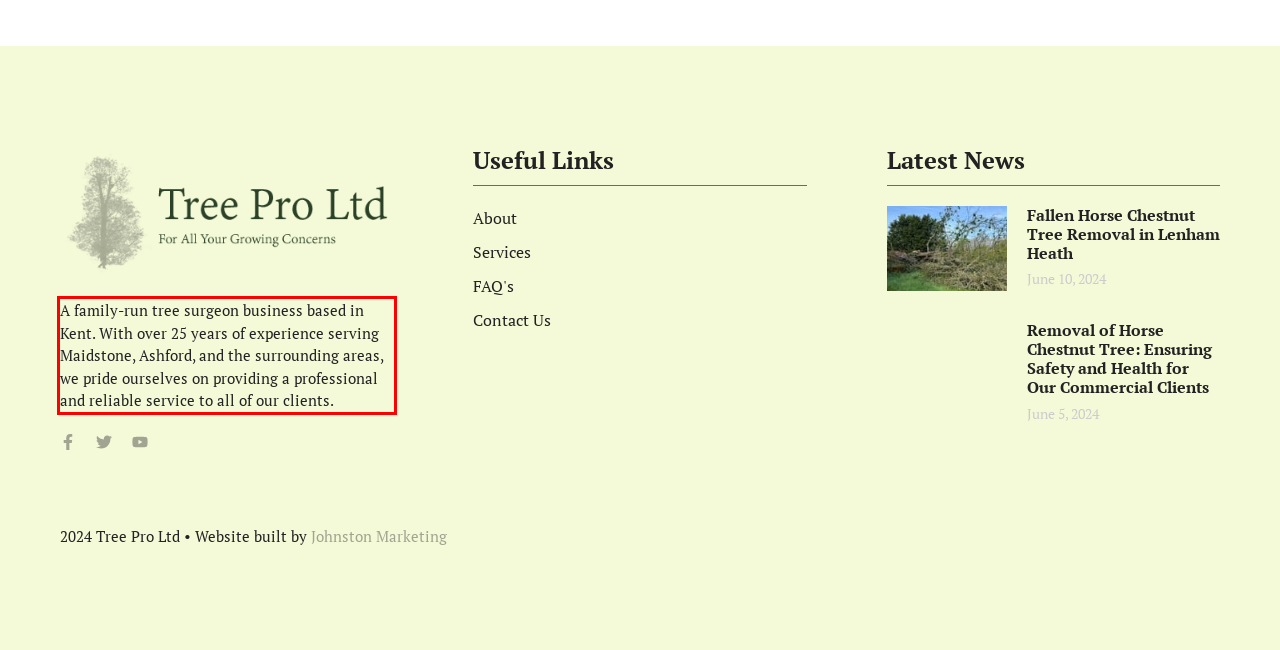Using OCR, extract the text content found within the red bounding box in the given webpage screenshot.

A family-run tree surgeon business based in Kent. With over 25 years of experience serving Maidstone, Ashford, and the surrounding areas, we pride ourselves on providing a professional and reliable service to all of our clients.